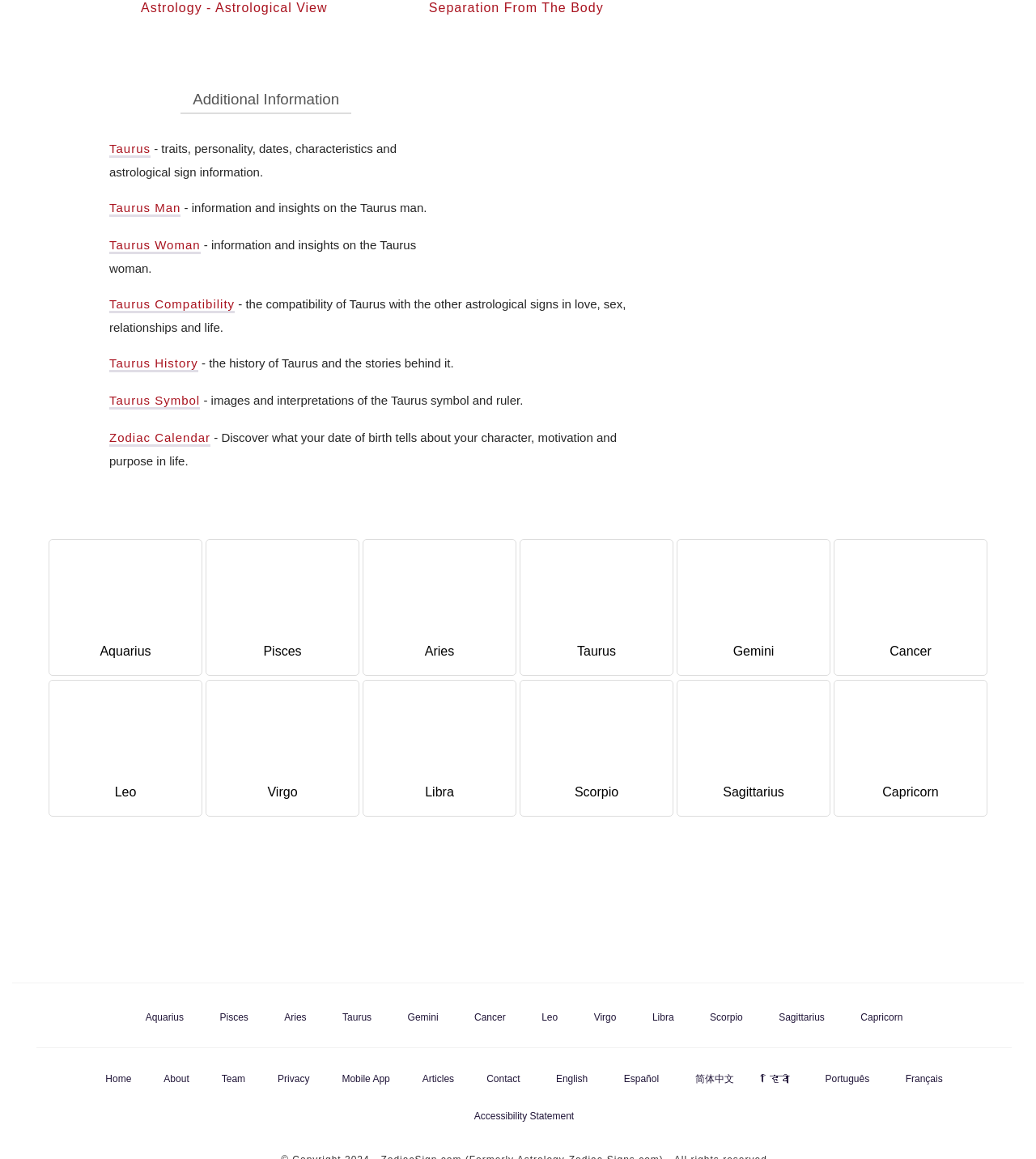Identify the bounding box for the UI element described as: "> FOCUS". The coordinates should be four float numbers between 0 and 1, i.e., [left, top, right, bottom].

None